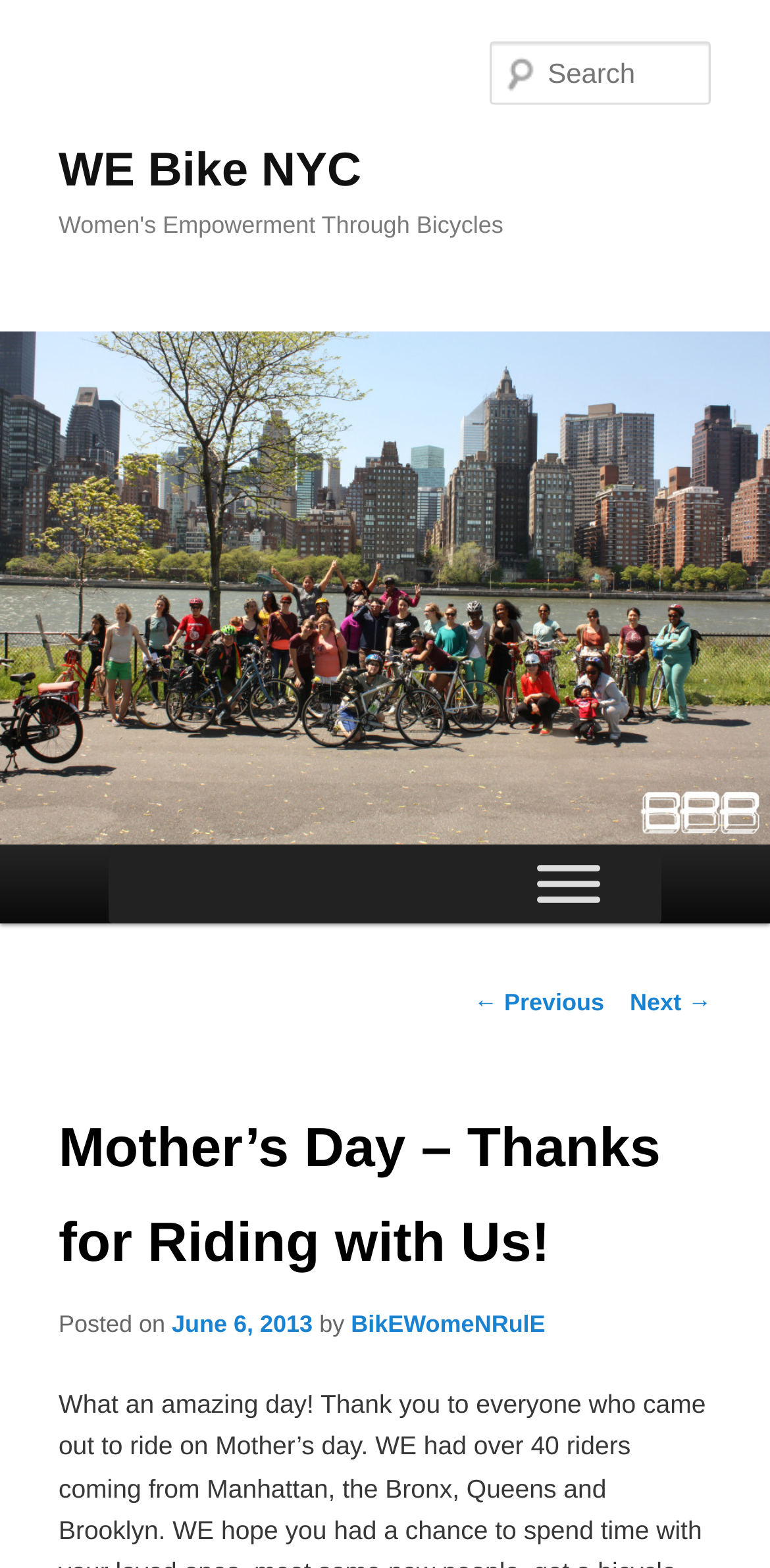Show me the bounding box coordinates of the clickable region to achieve the task as per the instruction: "View the post dated June 6, 2013".

[0.223, 0.836, 0.406, 0.853]